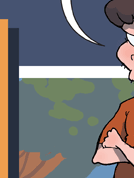What color is the character's shirt?
Could you give a comprehensive explanation in response to this question?

According to the caption, the character is dressed in an orange shirt, which is a prominent feature of their appearance in the image.